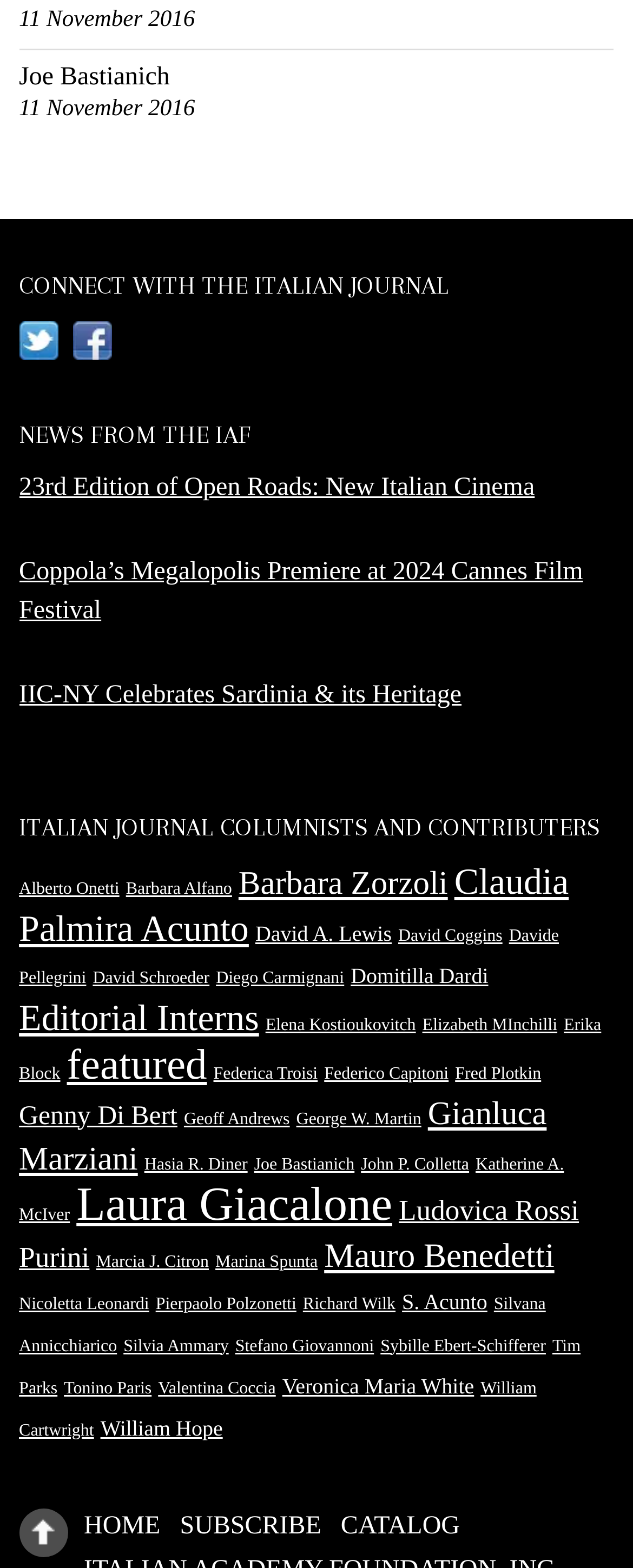Determine the bounding box coordinates of the section I need to click to execute the following instruction: "View the articles written by Laura Giacalone". Provide the coordinates as four float numbers between 0 and 1, i.e., [left, top, right, bottom].

[0.121, 0.752, 0.62, 0.785]